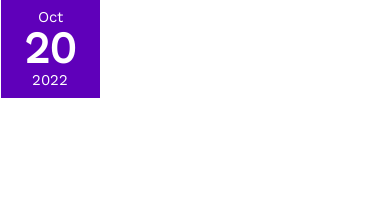What is the significance of the date '20'?
Please answer the question with a detailed and comprehensive explanation.

The date '20' is displayed in a bold and larger font, suggesting its significance, possibly associated with an event or milestone on October 20, 2022.